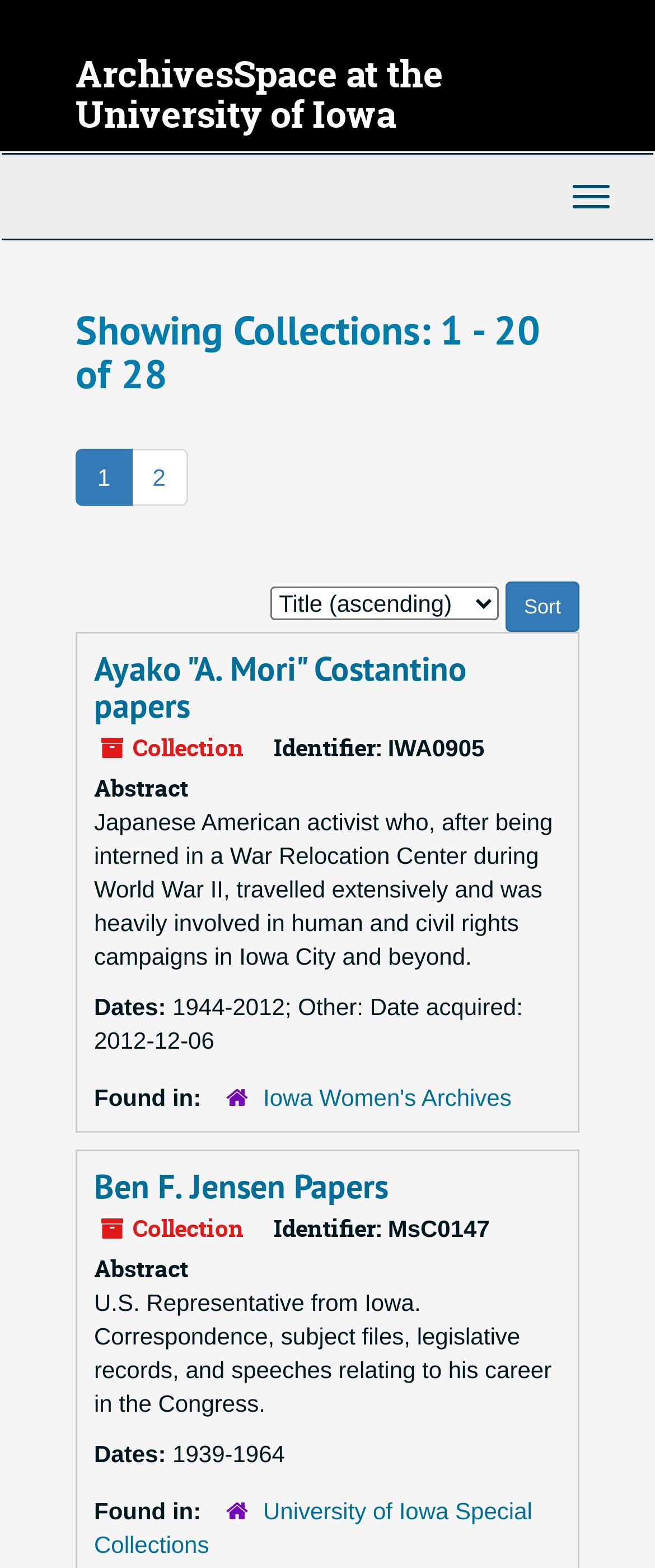Describe the webpage meticulously, covering all significant aspects.

The webpage is a collection archive page from the University of Iowa, displaying a list of collections. At the top, there is a heading "ArchivesSpace at the University of Iowa" with a link to the same title. Below it, there is a top-level navigation bar.

The main content of the page is a list of collections, with 20 items displayed. Each collection item has a heading with the collection title, followed by a link to the collection. The first collection is "Ayako 'A. Mori' Costantino papers", and the second is "Ben F. Jensen Papers". 

To the right of the collection title, there is a "Sort by:" dropdown menu with a button to sort the collections. Below the collection title, there is a brief description of the collection, including the identifier, abstract, dates, and where it was found. The abstract provides a brief summary of the collection, such as the Japanese American activist's life and human rights campaigns or the U.S. Representative's career in Congress.

There are 20 collection items in total, with pagination links at the top to navigate to other pages. The collections are listed in a vertical layout, with each item taking up a significant portion of the page.